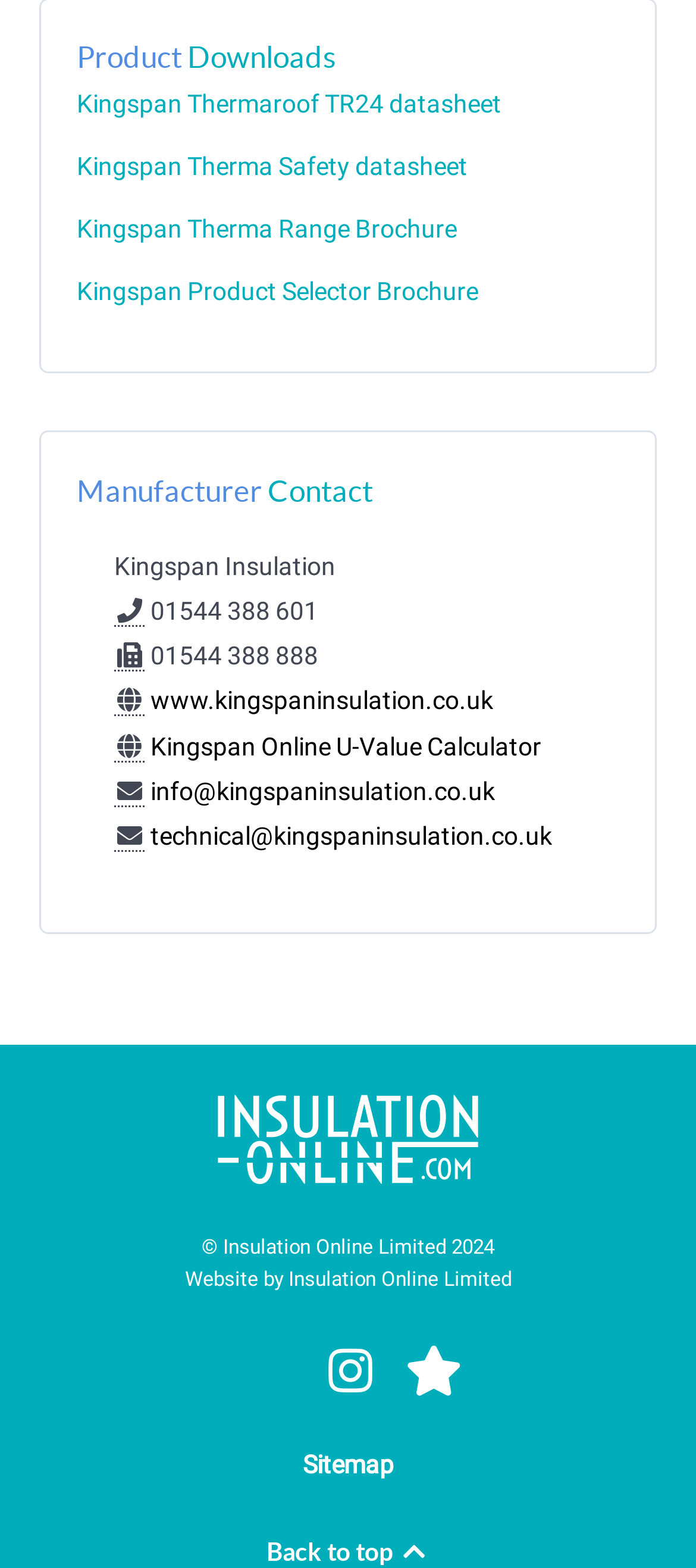Identify the bounding box coordinates of the section to be clicked to complete the task described by the following instruction: "Contact Kingspan Insulation via email". The coordinates should be four float numbers between 0 and 1, formatted as [left, top, right, bottom].

[0.216, 0.495, 0.711, 0.513]